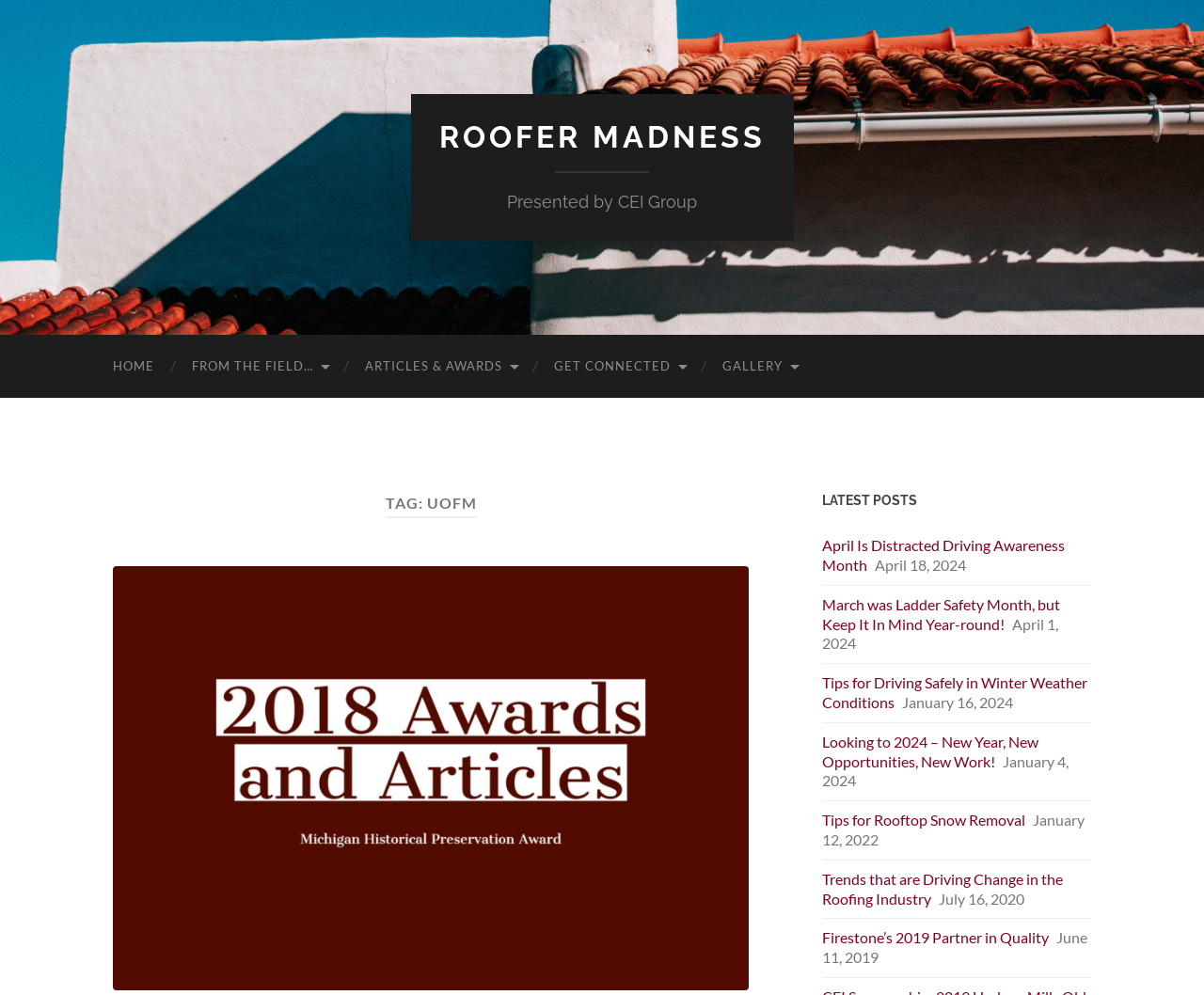Determine the bounding box coordinates of the clickable element to achieve the following action: 'Search for a novel'. Provide the coordinates as four float values between 0 and 1, formatted as [left, top, right, bottom].

None